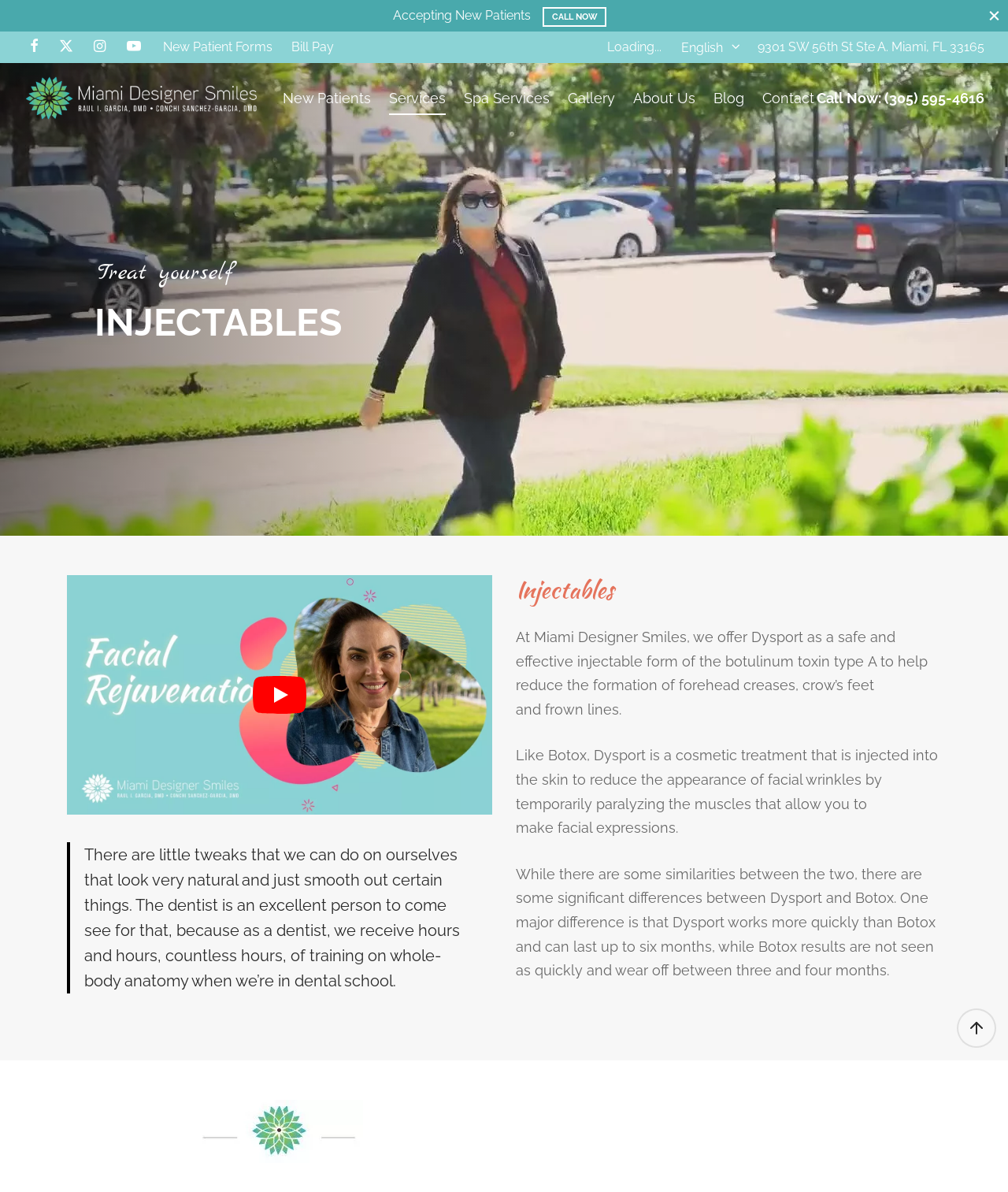What is the name of the dental clinic?
Answer the question using a single word or phrase, according to the image.

Miami Designer Smiles